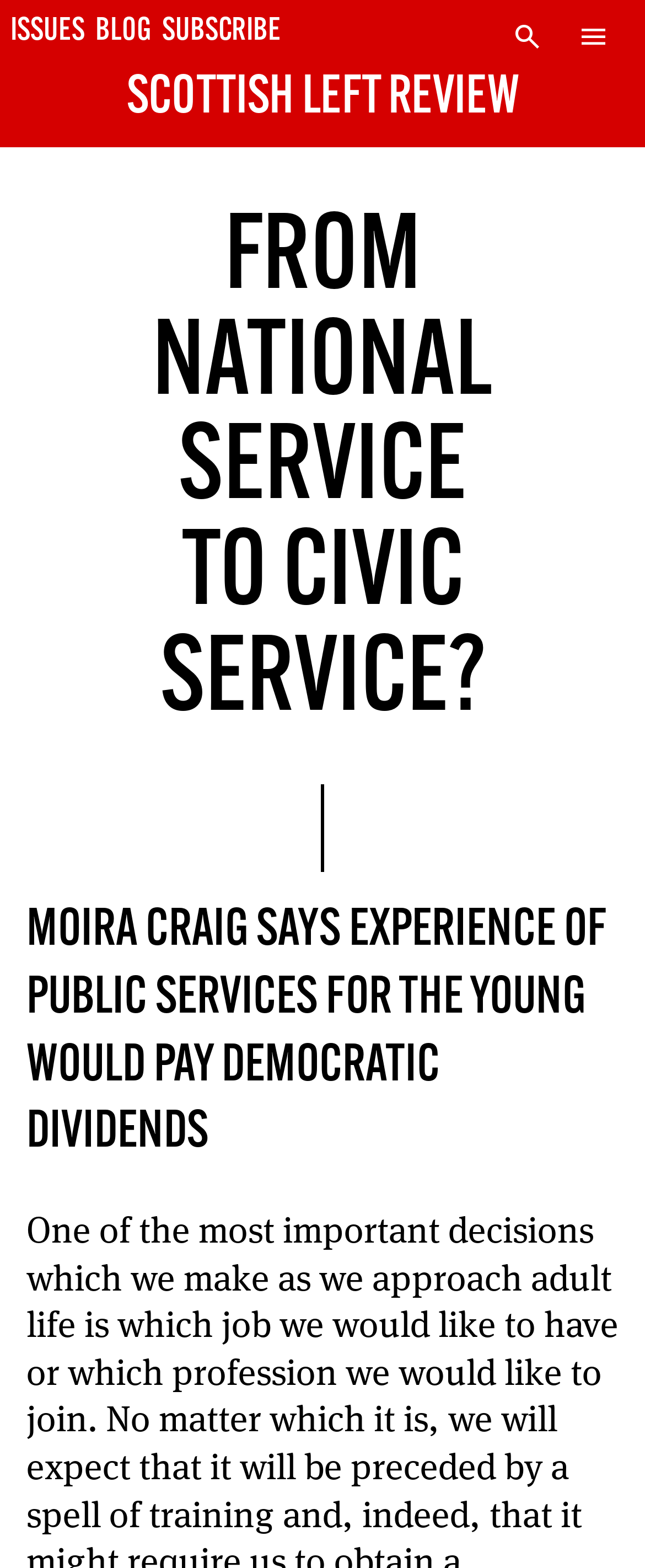Kindly provide the bounding box coordinates of the section you need to click on to fulfill the given instruction: "View blog posts".

[0.148, 0.007, 0.235, 0.037]